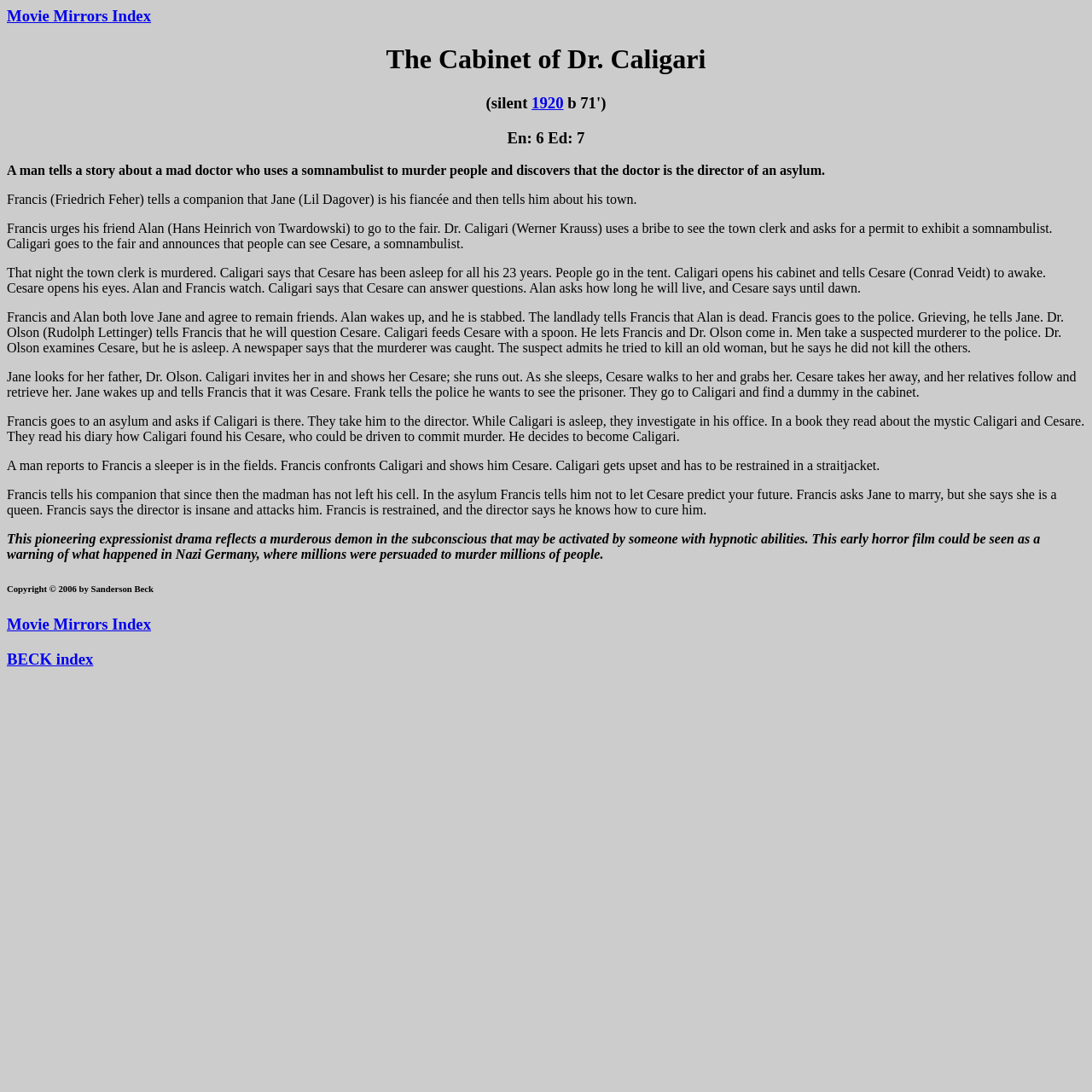Given the element description, predict the bounding box coordinates in the format (top-left x, top-left y, bottom-right x, bottom-right y), using floating point numbers between 0 and 1: Movie Mirrors Index

[0.006, 0.006, 0.138, 0.023]